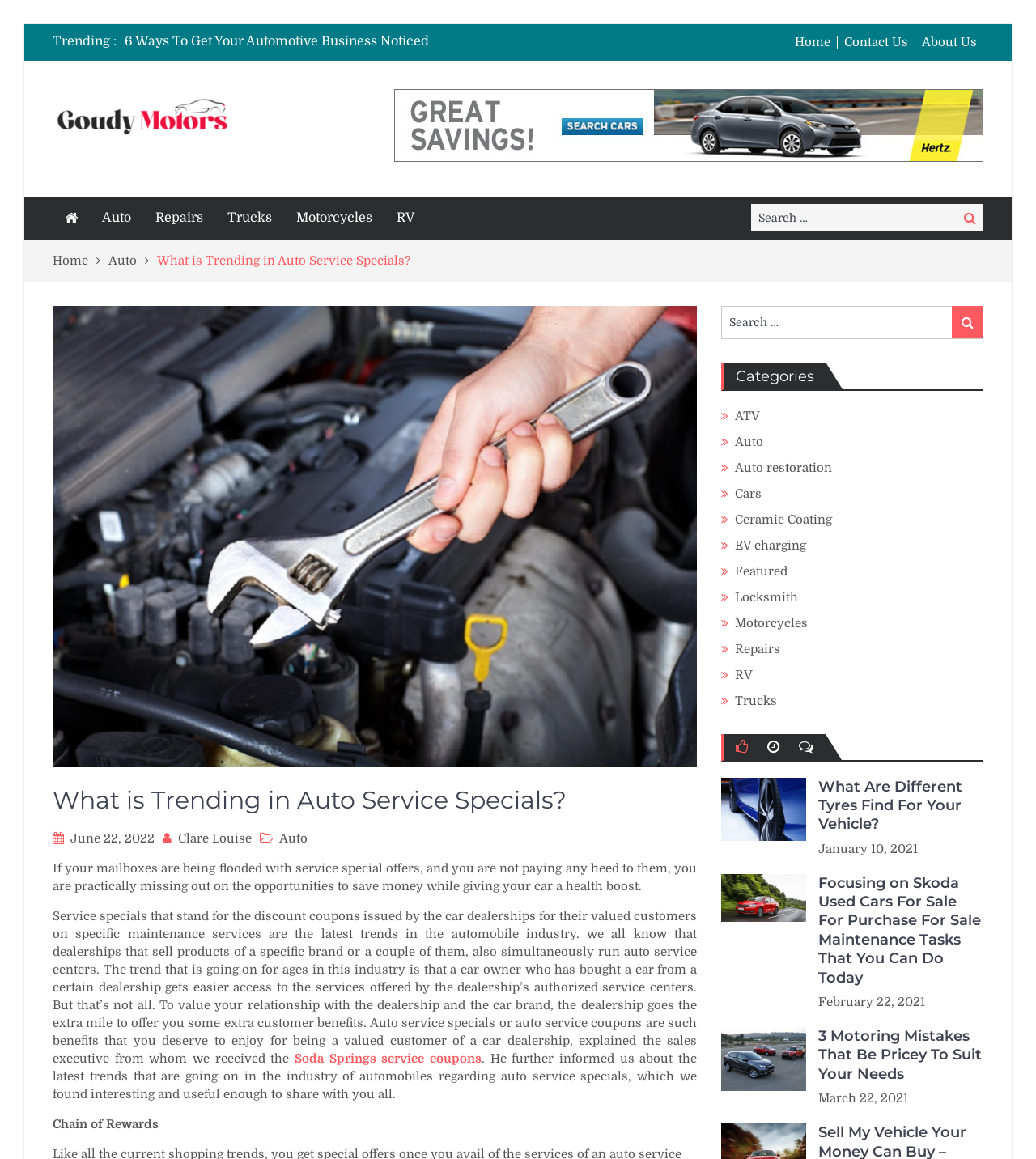Answer the question in a single word or phrase:
How many search boxes are there on the webpage?

2